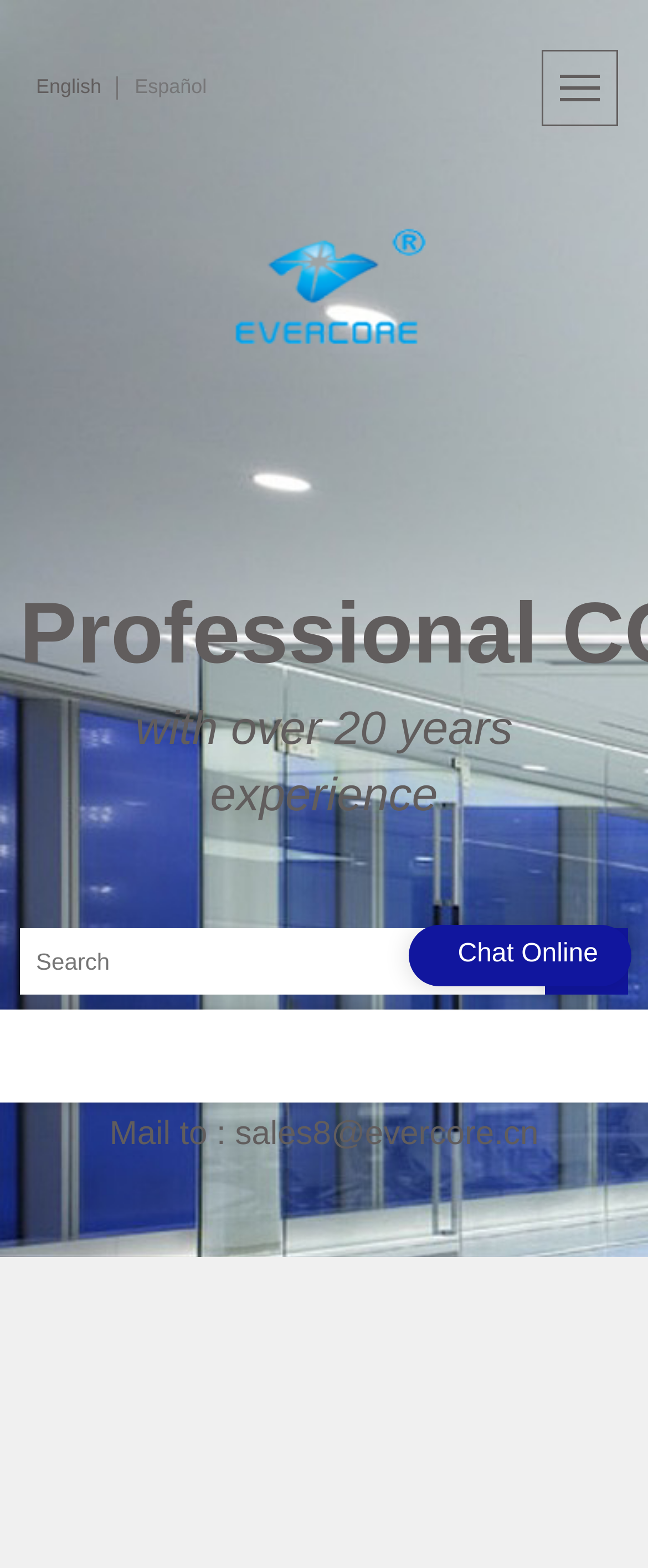Provide a thorough and detailed response to the question by examining the image: 
Is there a search function on the webpage?

I found a search box with a placeholder text 'Search' in the middle section of the webpage, which indicates that there is a search function available.